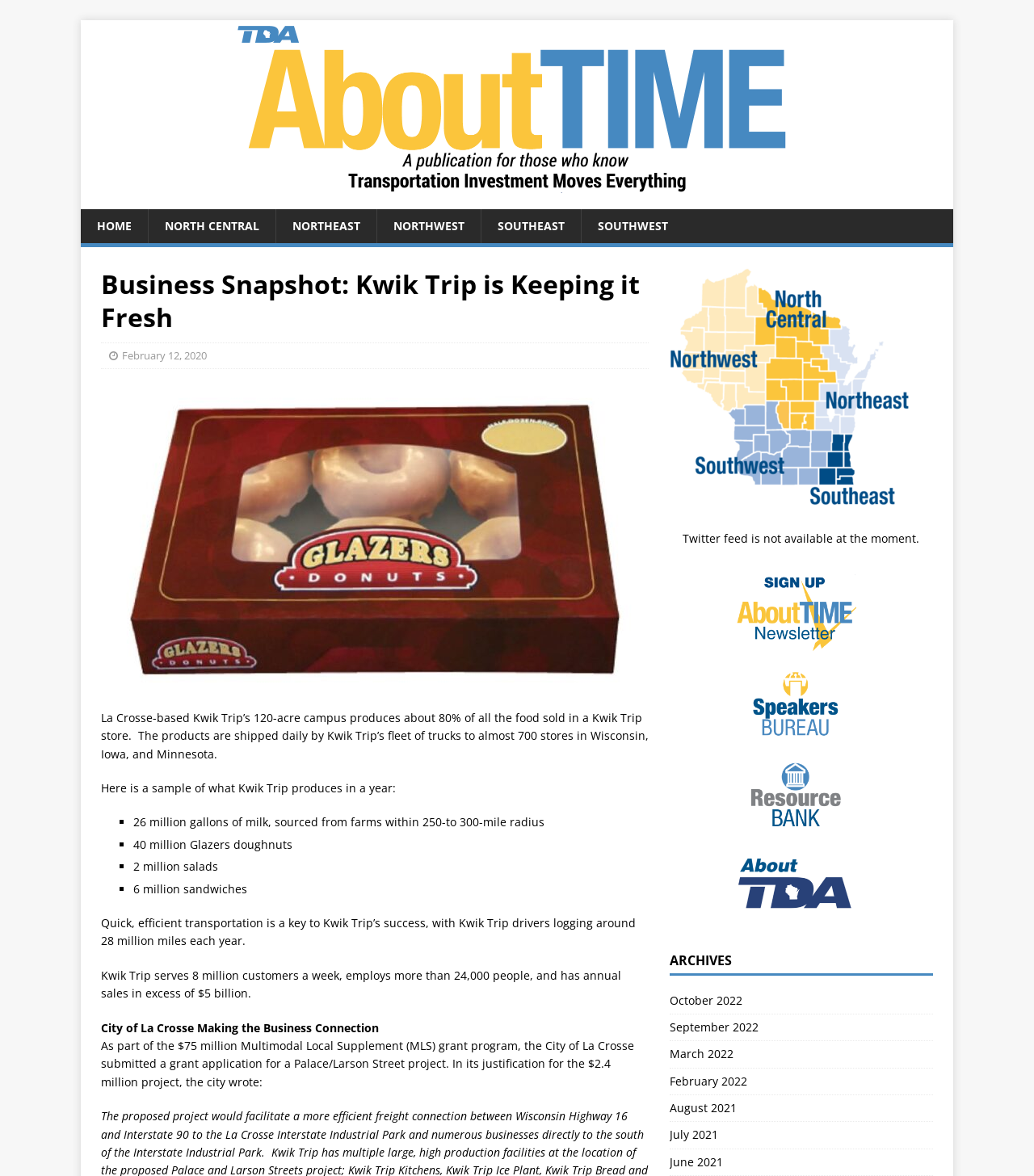Based on the image, please elaborate on the answer to the following question:
What is the annual sales of Kwik Trip?

The webpage states that Kwik Trip serves 8 million customers a week, employs more than 24,000 people, and has annual sales in excess of $5 billion.